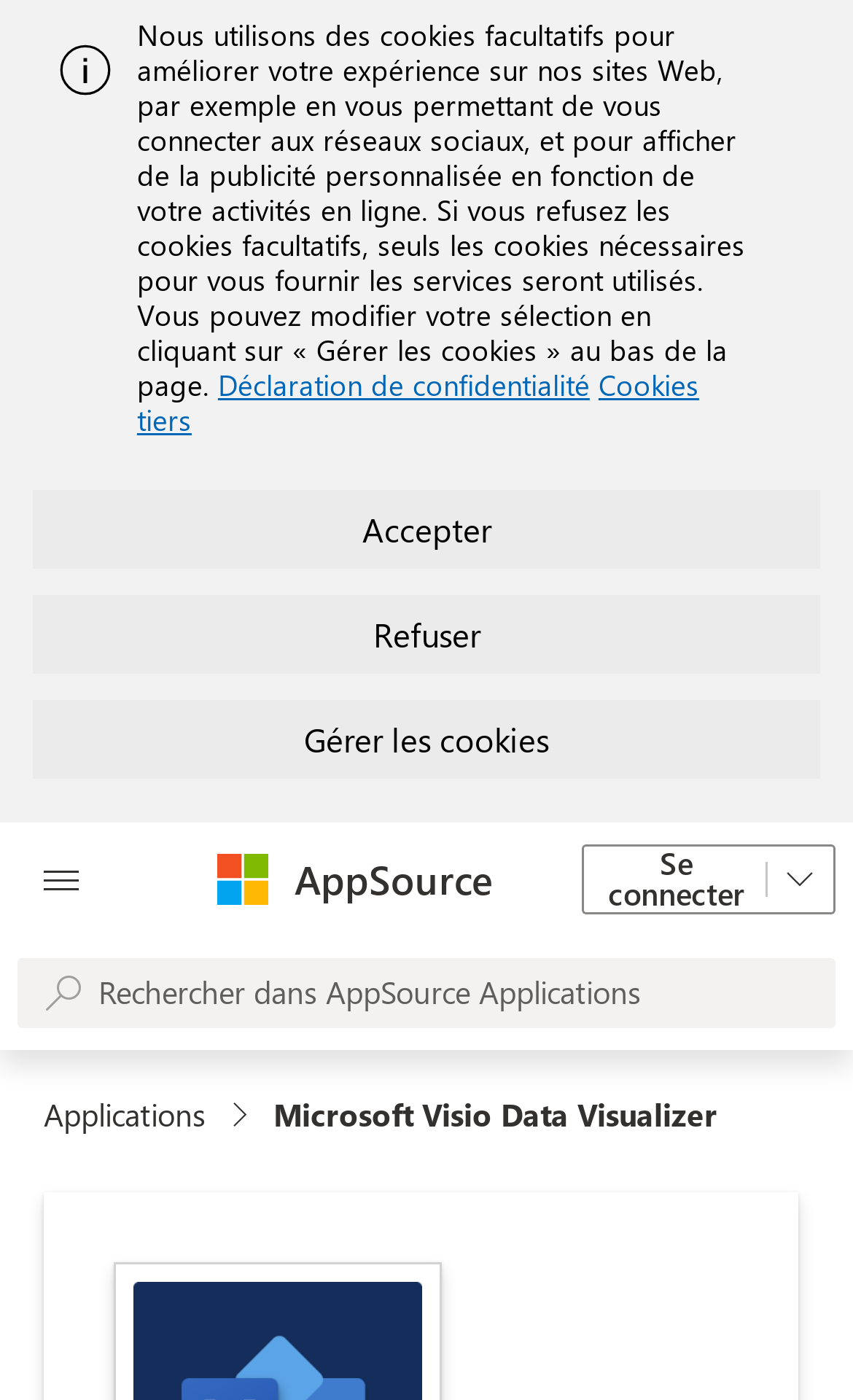Provide the bounding box coordinates, formatted as (top-left x, top-left y, bottom-right x, bottom-right y), with all values being floating point numbers between 0 and 1. Identify the bounding box of the UI element that matches the description: parent_node: AppSource

[0.247, 0.606, 0.319, 0.65]